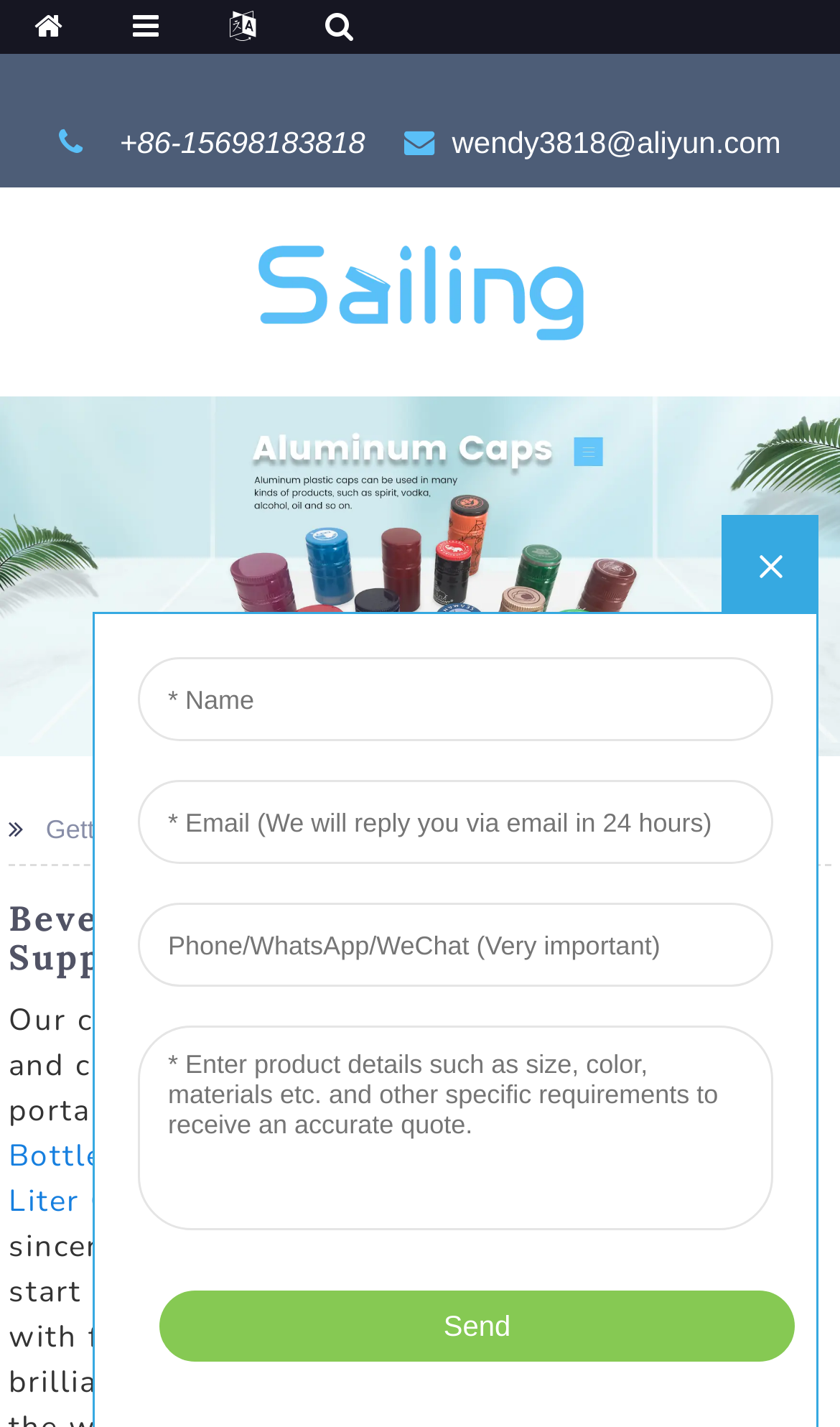Find and indicate the bounding box coordinates of the region you should select to follow the given instruction: "send an email to wendy3818@aliyun.com".

[0.538, 0.088, 0.93, 0.112]